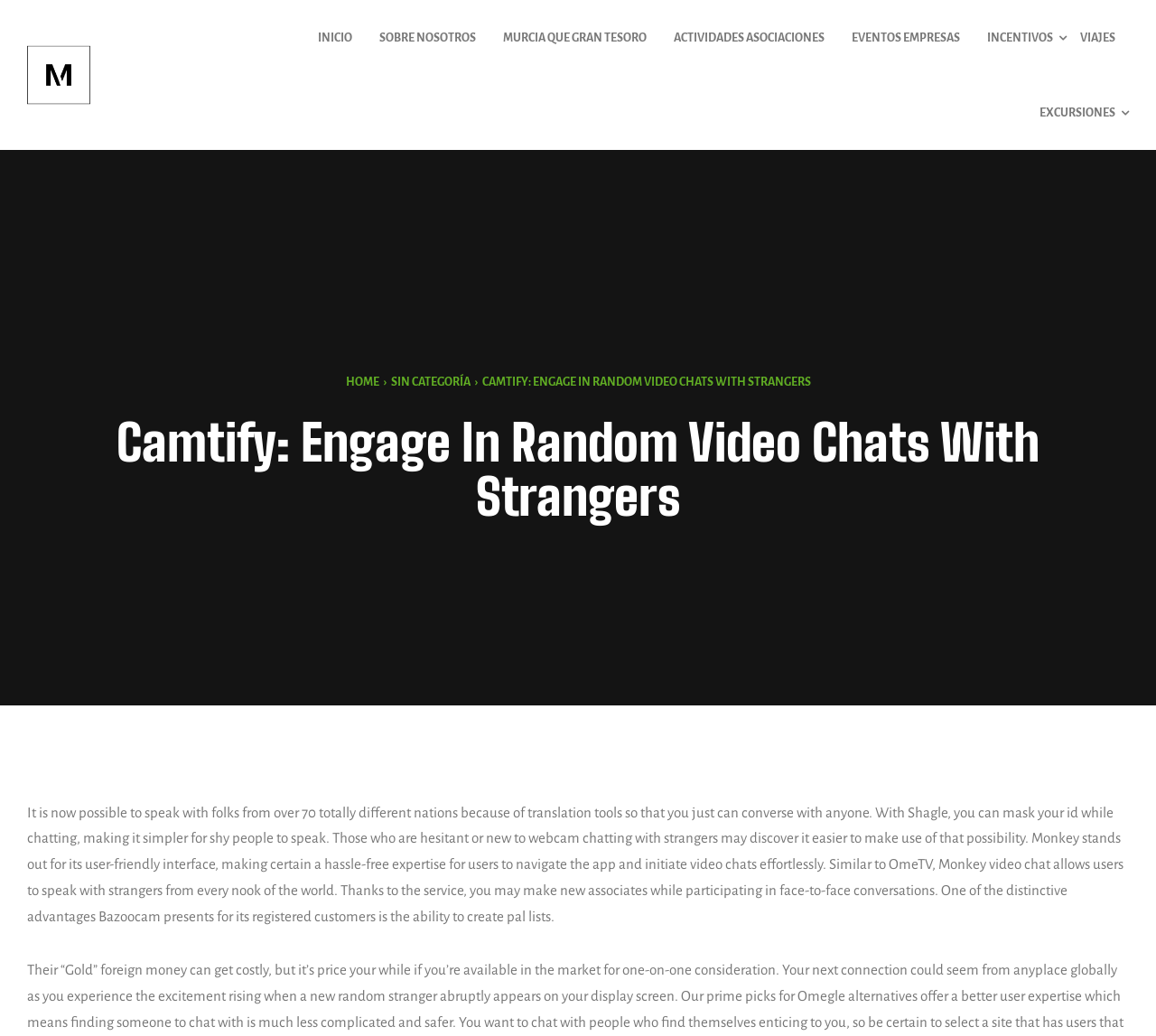How many links are there in the top navigation bar?
From the image, respond using a single word or phrase.

9